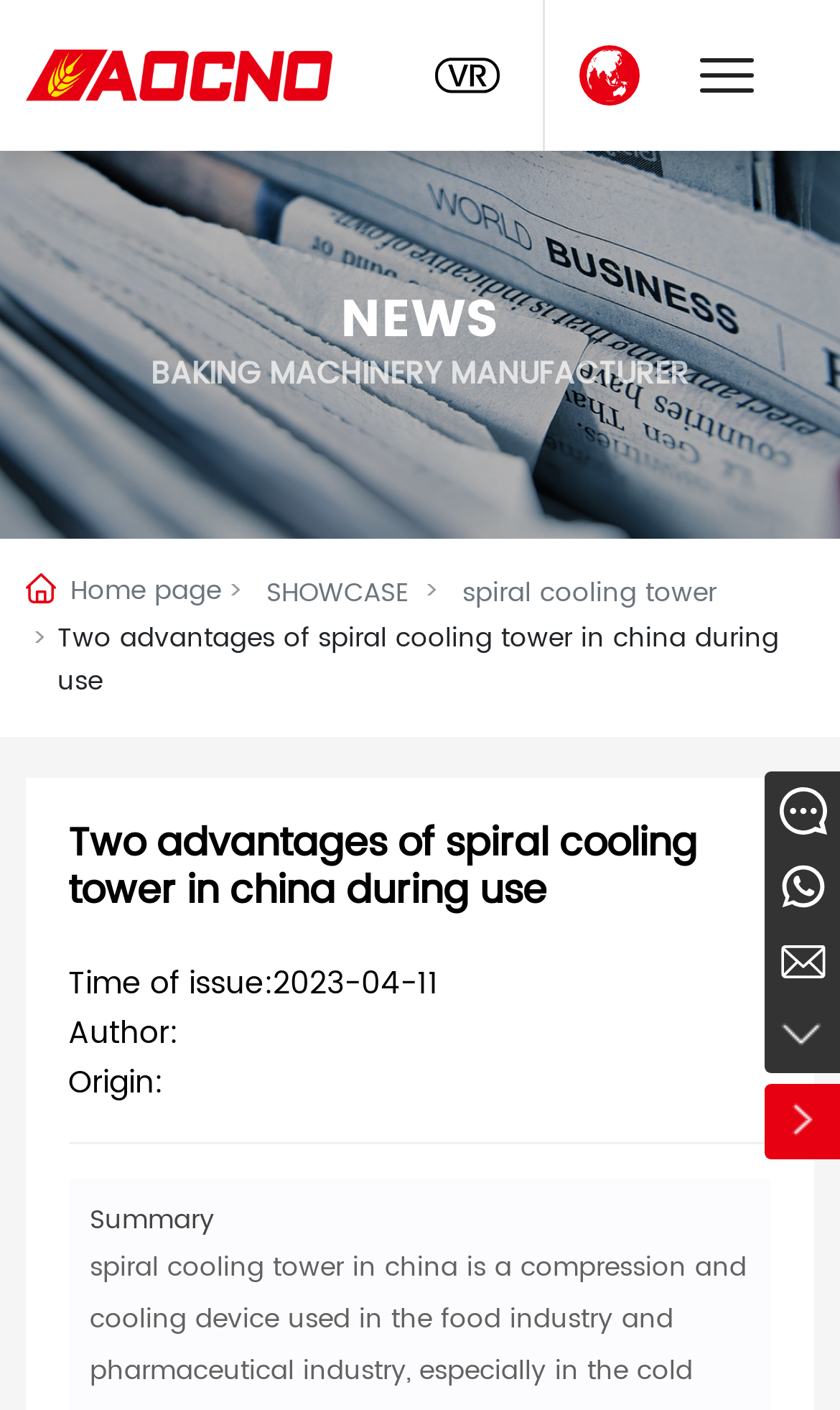Can you find the bounding box coordinates for the element to click on to achieve the instruction: "Go to the home page"?

[0.03, 0.405, 0.263, 0.434]